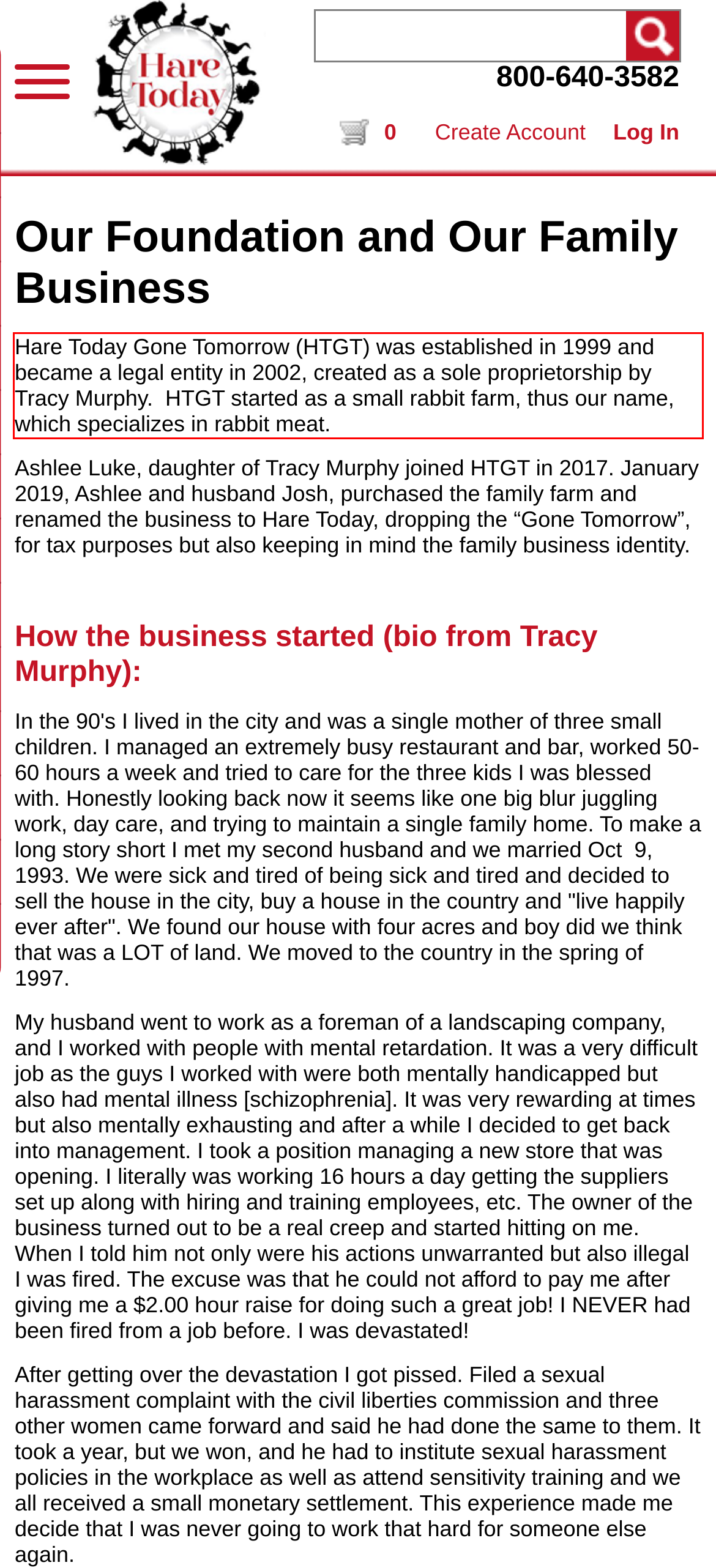Given a screenshot of a webpage with a red bounding box, please identify and retrieve the text inside the red rectangle.

Hare Today Gone Tomorrow (HTGT) was established in 1999 and became a legal entity in 2002, created as a sole proprietorship by Tracy Murphy. HTGT started as a small rabbit farm, thus our name, which specializes in rabbit meat.